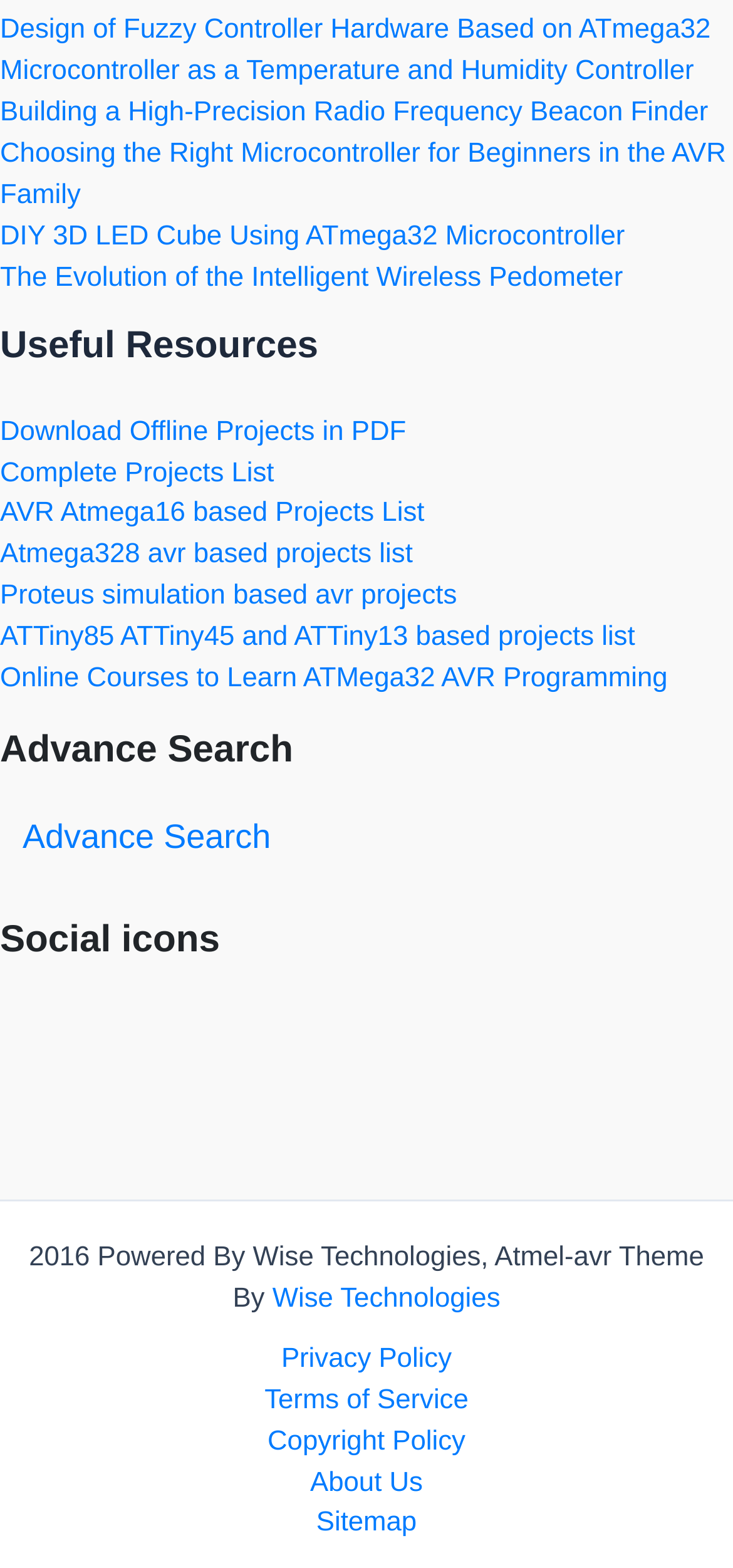How many links are in the Recent Posts section?
Using the visual information, answer the question in a single word or phrase.

5